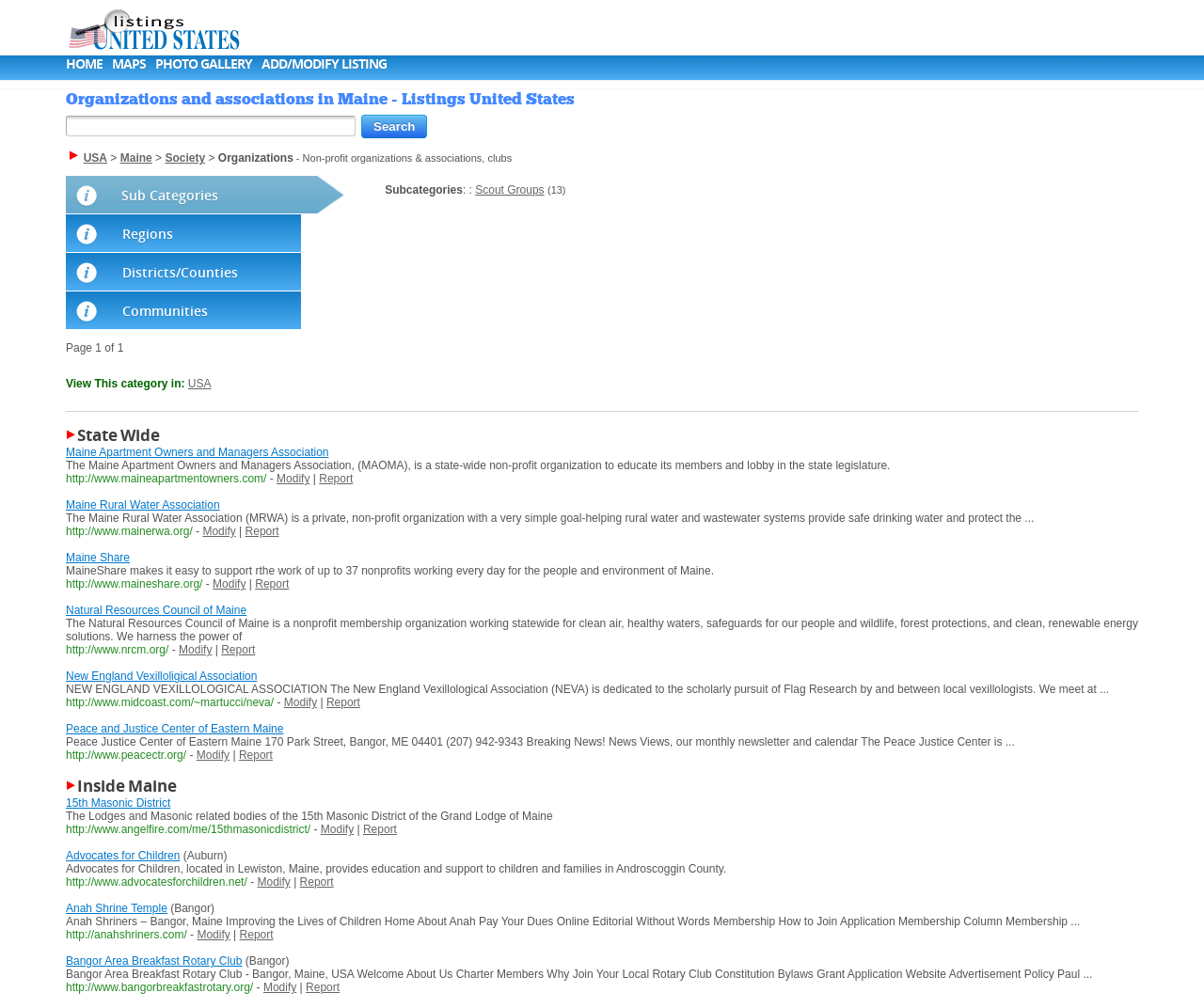Locate the bounding box coordinates of the clickable region necessary to complete the following instruction: "Go to home page". Provide the coordinates in the format of four float numbers between 0 and 1, i.e., [left, top, right, bottom].

[0.055, 0.054, 0.085, 0.072]